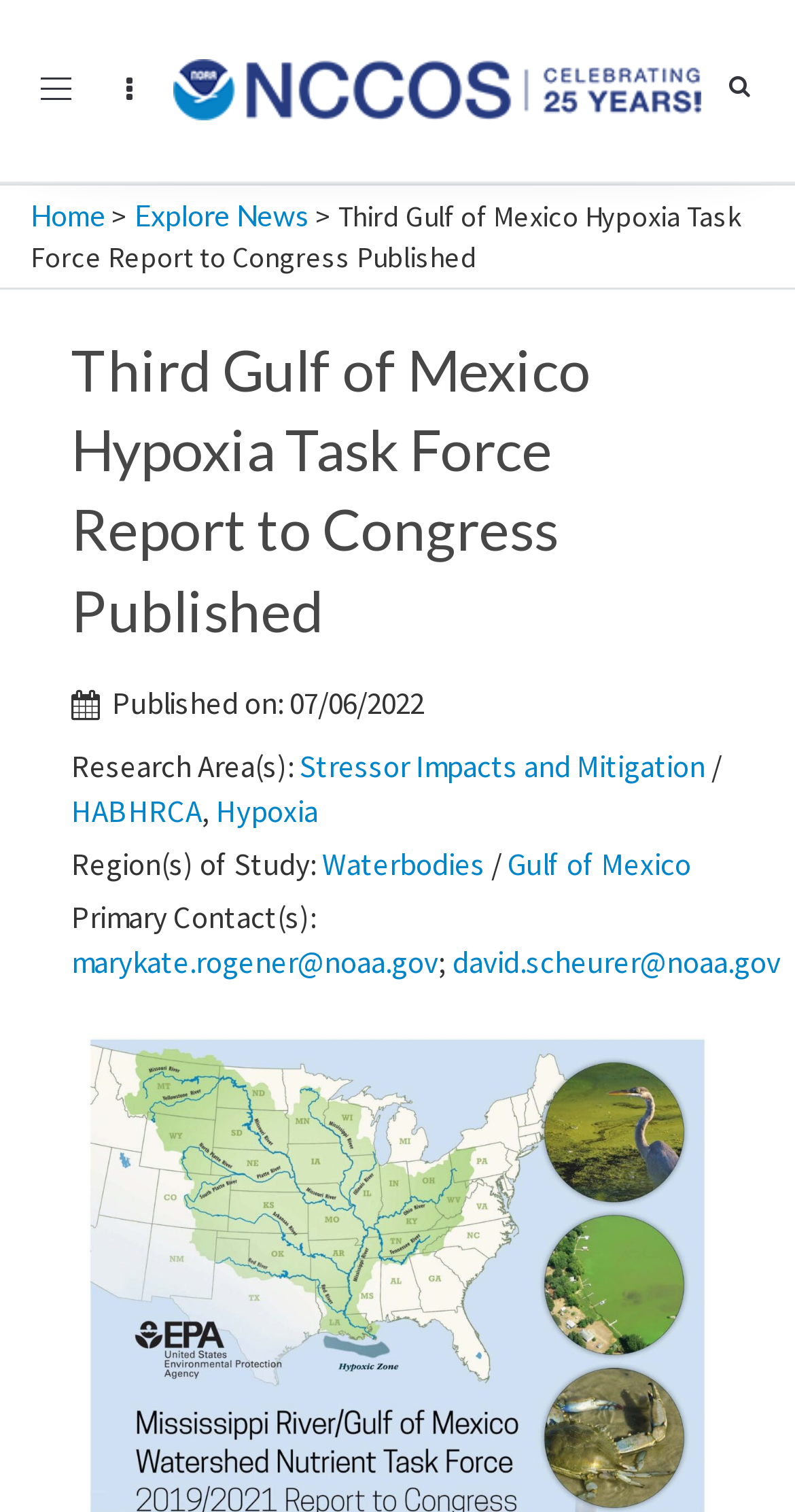Offer a meticulous caption that includes all visible features of the webpage.

The webpage is about the Third Gulf of Mexico Hypoxia Task Force Report to Congress, which discusses the largest annual hypoxic zone in the United States, affecting valuable commercial and recreational fisheries.

At the top left corner, there is a button to toggle navigation. Next to it, on the top center, is an image representing the NCCOS Coastal Science Website. To the right of the image, there are links to "Home" and "Explore News".

Below the top navigation bar, the title "Third Gulf of Mexico Hypoxia Task Force Report to Congress Published" is prominently displayed. Underneath the title, there is a publication date, "Published on: 07/06/2022".

The main content area is divided into sections. The first section lists the research areas, including "Stressor Impacts and Mitigation", "HABHRCA", and "Hypoxia", separated by forward slashes. The second section lists the regions of study, including "Waterbodies" and "Gulf of Mexico", also separated by forward slashes.

Finally, the primary contacts are listed, with email addresses "marykate.rogener@noaa.gov" and "david.scheurer@noaa.gov", separated by a semicolon.